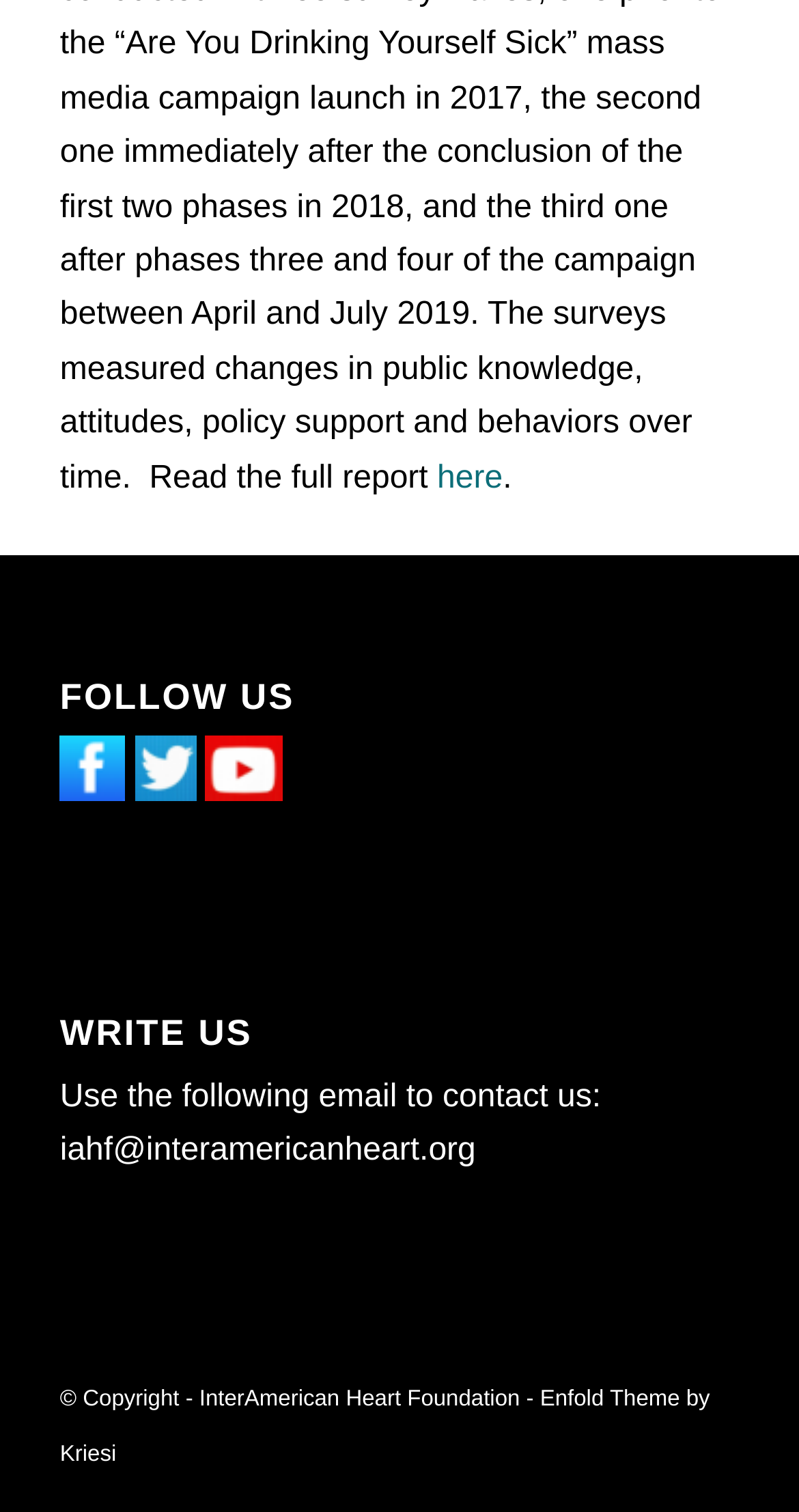What is the email address to contact the organization?
Look at the screenshot and respond with a single word or phrase.

iahf@interamericanheart.org